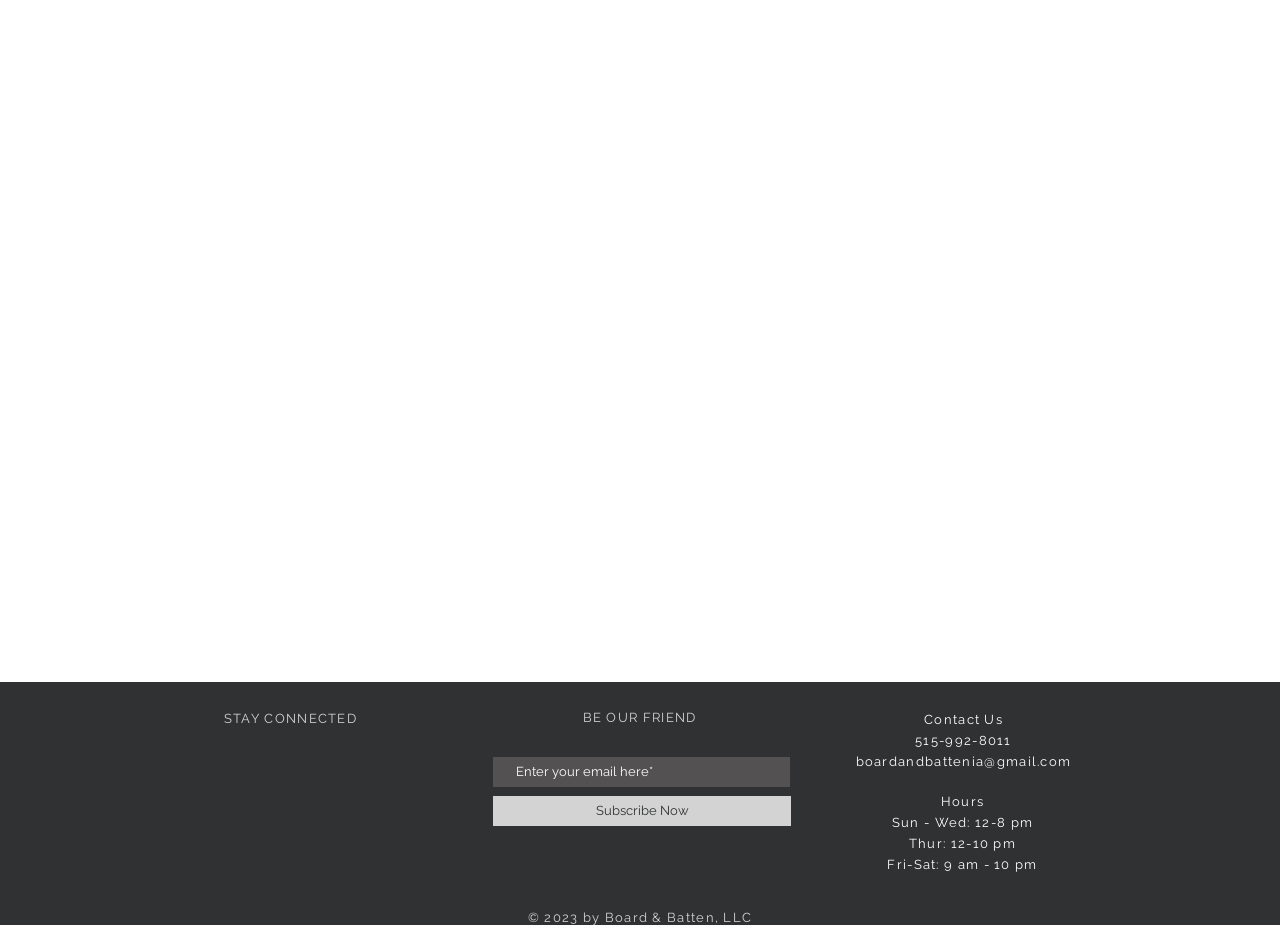Determine the bounding box coordinates for the UI element with the following description: "boardandbattenia@gmail.com". The coordinates should be four float numbers between 0 and 1, represented as [left, top, right, bottom].

[0.668, 0.815, 0.837, 0.831]